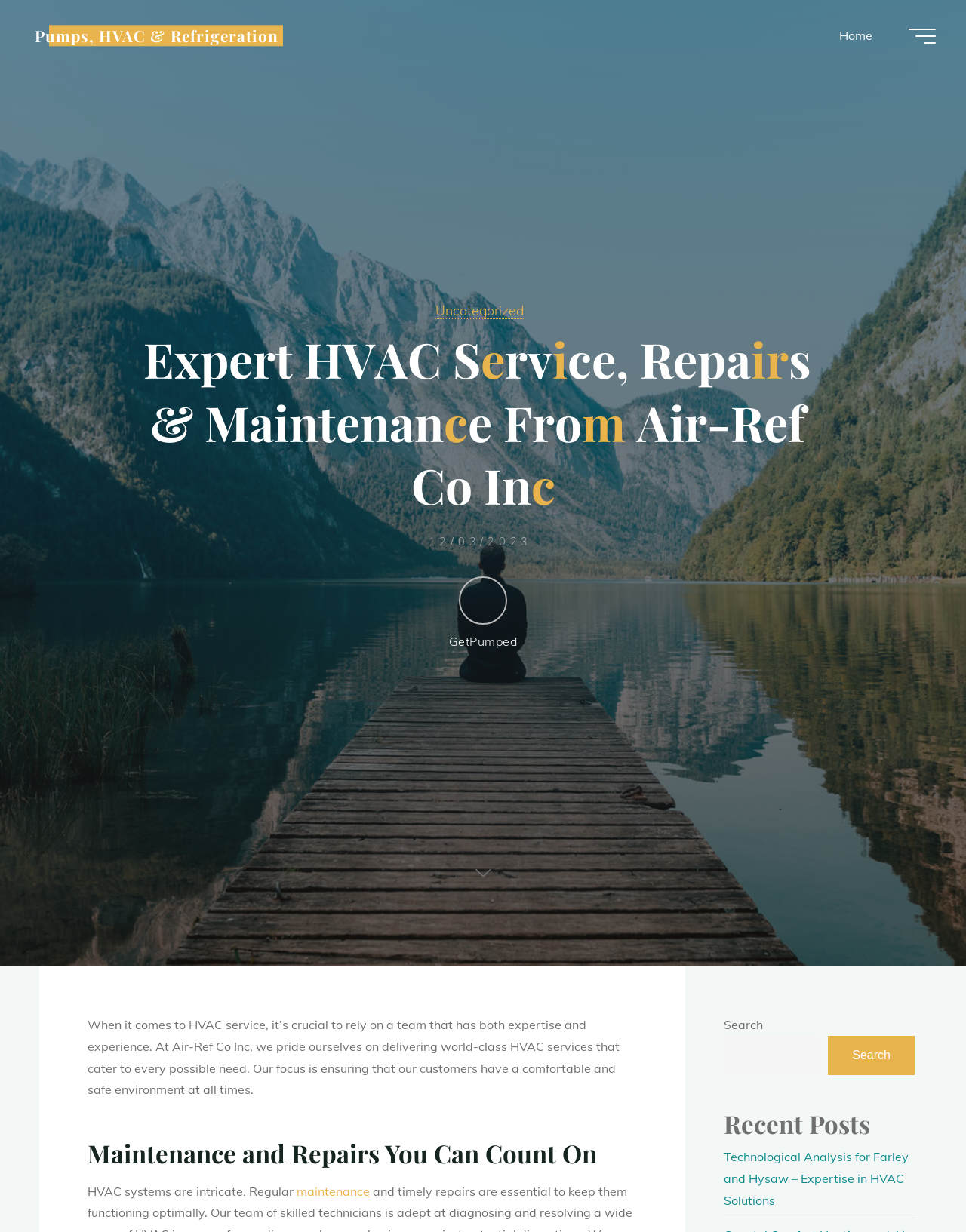Locate the UI element that matches the description Pumps, HVAC & Refrigeration in the webpage screenshot. Return the bounding box coordinates in the format (top-left x, top-left y, bottom-right x, bottom-right y), with values ranging from 0 to 1.

[0.031, 0.02, 0.293, 0.037]